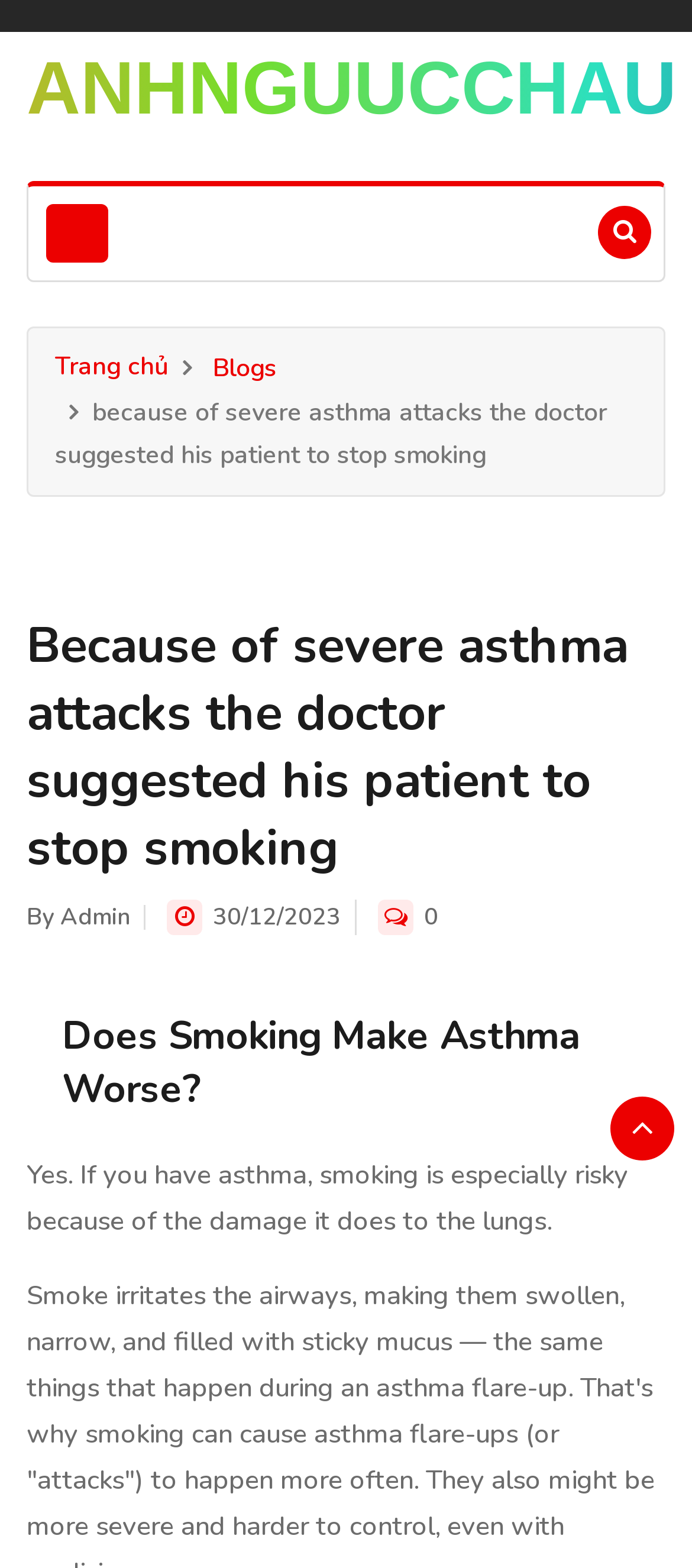What is the topic of the article?
Provide a one-word or short-phrase answer based on the image.

Smoking and asthma